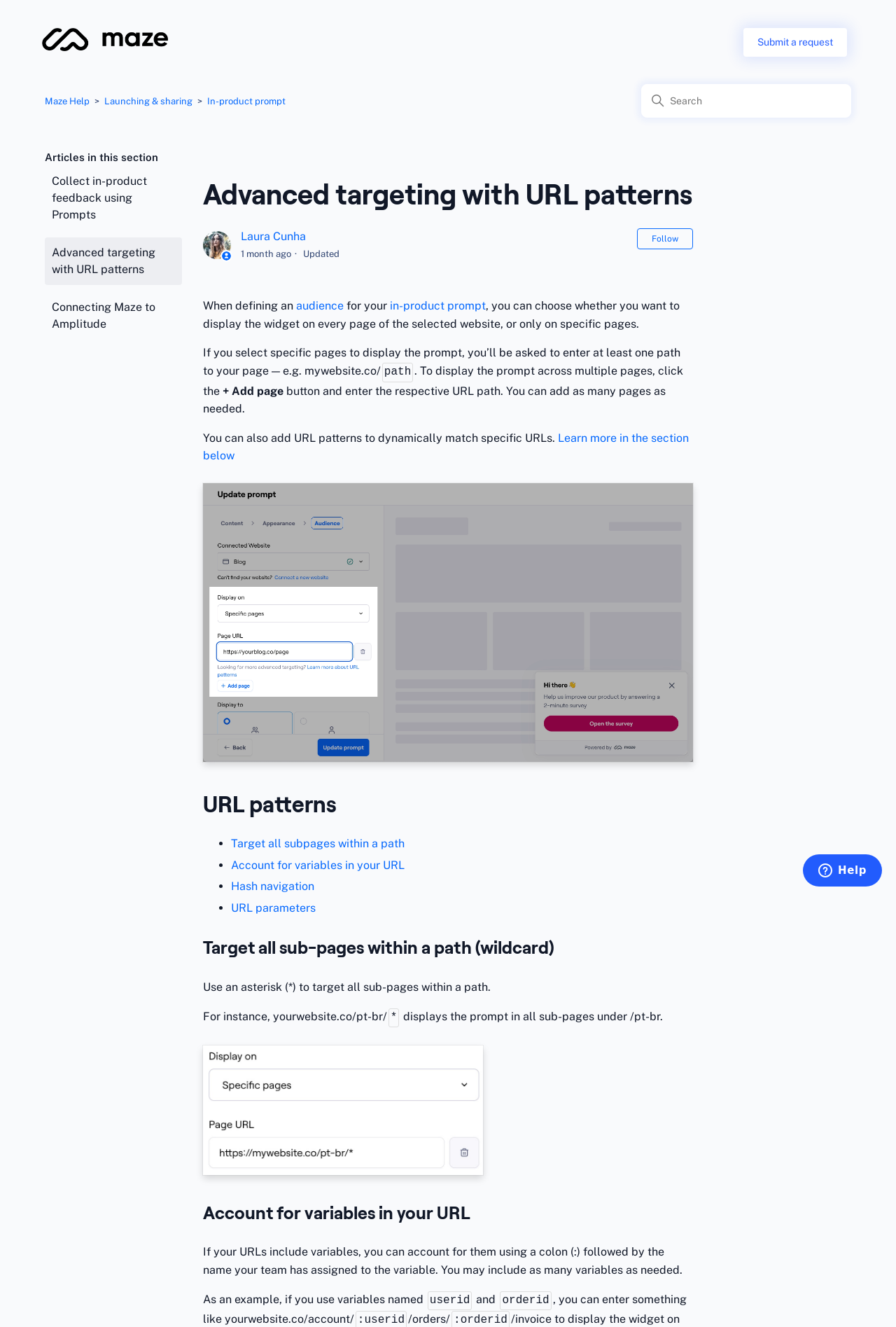Identify the bounding box coordinates for the UI element mentioned here: "title="Home"". Provide the coordinates as four float values between 0 and 1, i.e., [left, top, right, bottom].

[0.047, 0.031, 0.188, 0.041]